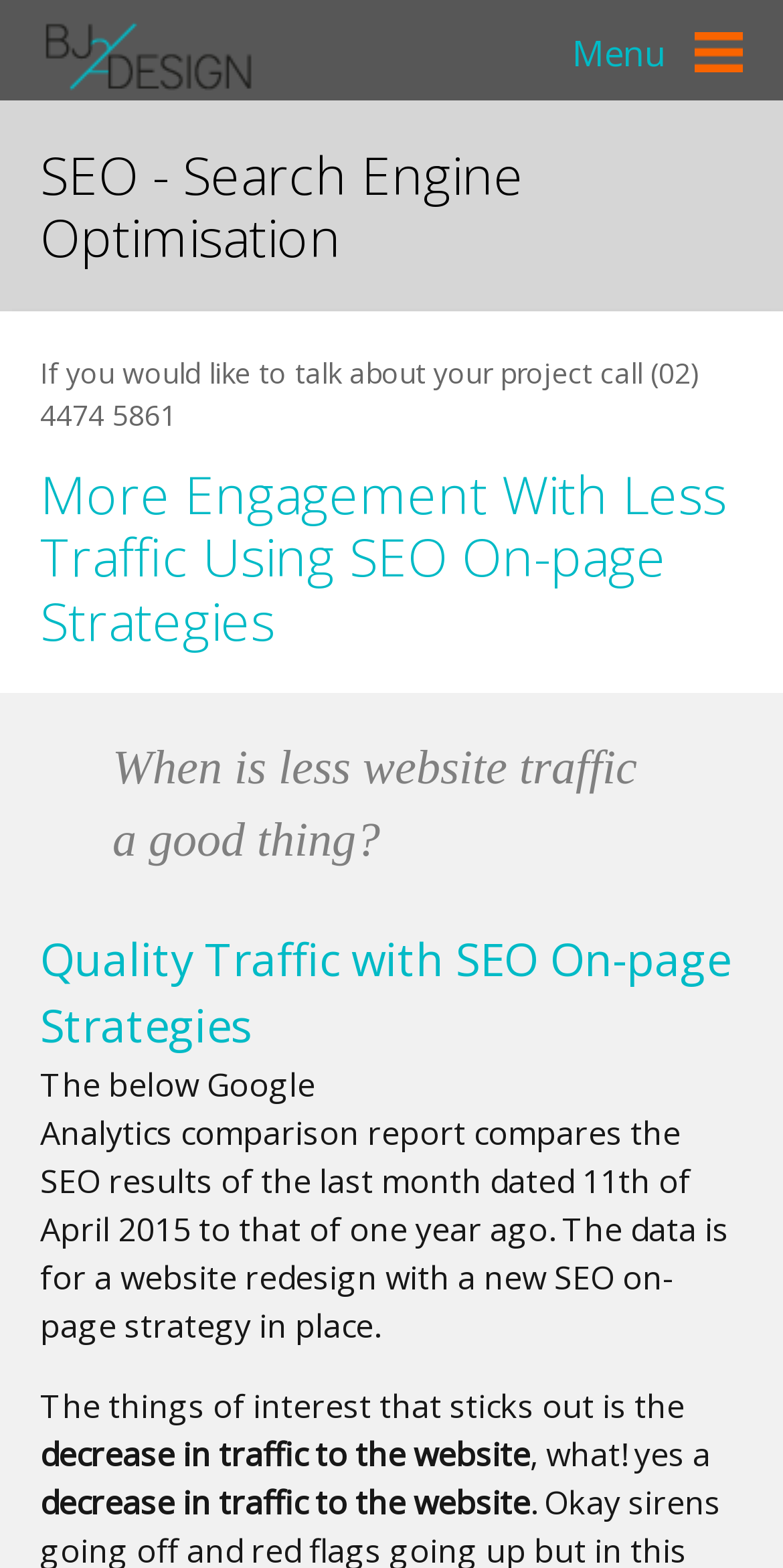Can you locate the main headline on this webpage and provide its text content?

More Engagement With Less Traffic Using SEO On-page Strategies